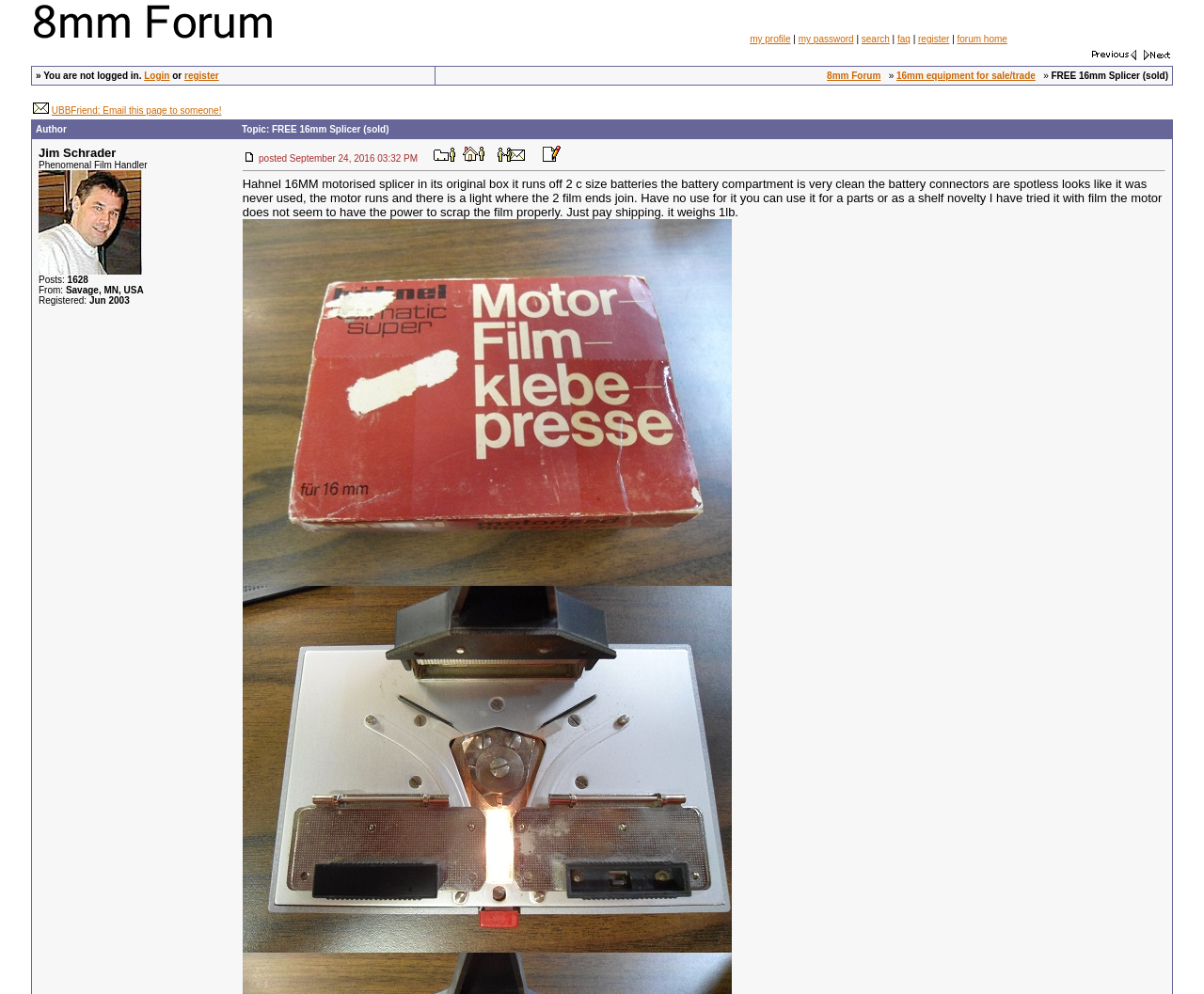Describe all the visual and textual components of the webpage comprehensively.

The webpage is a forum discussion page titled "8mm Forum: FREE 16mm Splicer (sold)". At the top, there is a header section with a logo and a navigation menu. The logo is an image with the text "8mm Forum" next to it. The navigation menu consists of links to "my profile", "my password", "search", "faq", "register", and "forum home", separated by vertical lines.

Below the header section, there are three rows of links and buttons. The first row has links to "next oldest topic" and "next newest topic", each with an accompanying image. The second row has a message indicating that the user is not logged in, with links to "Login" and "register". The third row has a breadcrumb navigation trail with links to "8mm Forum", "16mm equipment for sale/trade", and the current topic "FREE 16mm Splicer (sold)".

The main content of the page is a discussion thread. The thread starts with a post from the author, Jim Schrader, who is located in Savage, MN, USA. The post includes the author's profile information, such as the number of posts and registration date. The post itself describes a 16mm motorized splicer for sale, with details about its condition and functionality. There are two images accompanying the post, likely showing the splicer.

Below the post, there are several links and buttons, including "Profile for Jim Schrader", "Author's Homepage", "Send New Private Message", and "Edit/Delete Post", each with an accompanying image. There is also a horizontal separator line dividing the post from the rest of the page.

Overall, the webpage has a simple and functional design, with a focus on displaying the discussion thread and providing navigation and interaction options for the user.